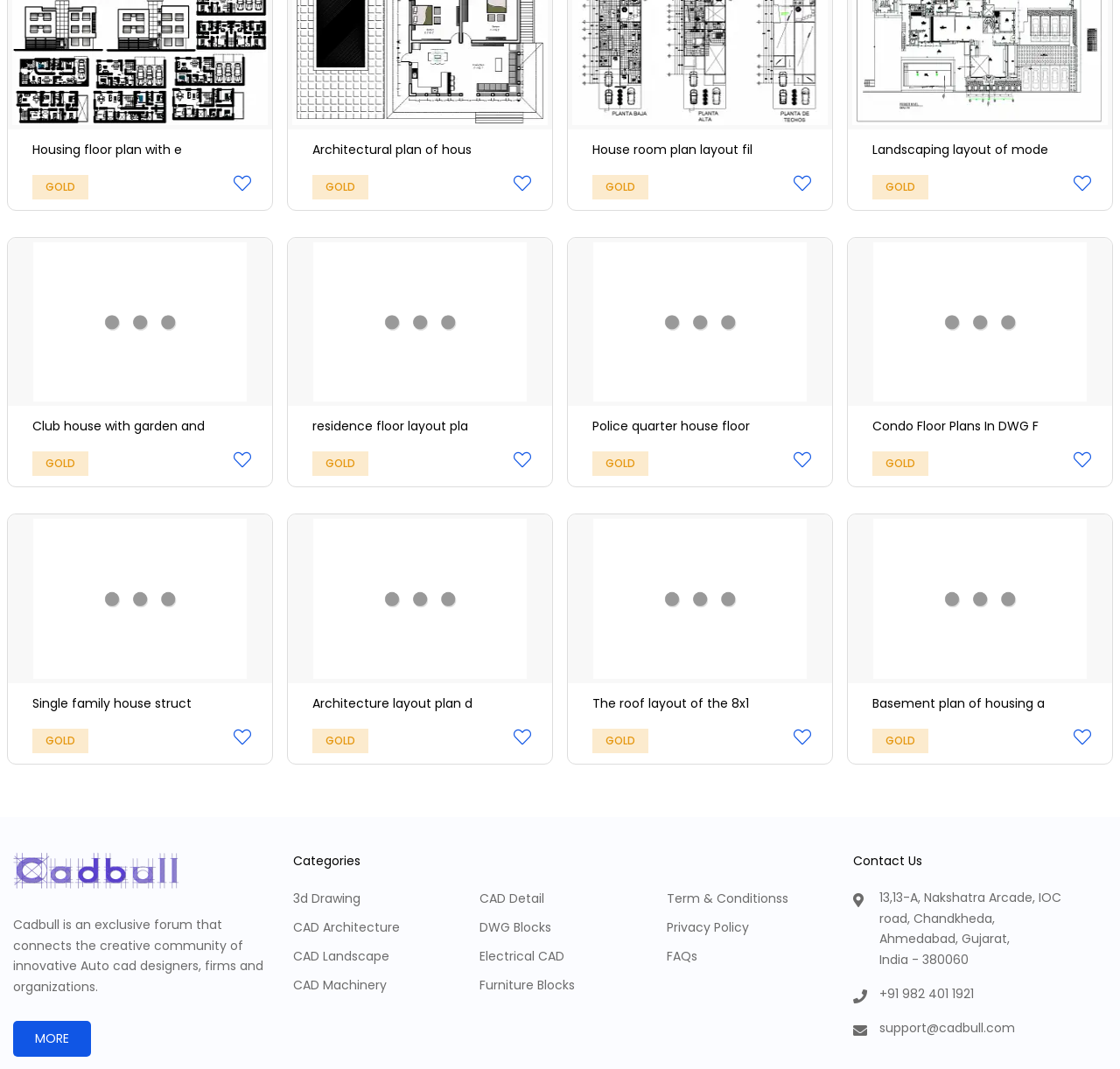Specify the bounding box coordinates of the element's area that should be clicked to execute the given instruction: "View the Club house with garden and GOLD page". The coordinates should be four float numbers between 0 and 1, i.e., [left, top, right, bottom].

[0.006, 0.221, 0.244, 0.456]